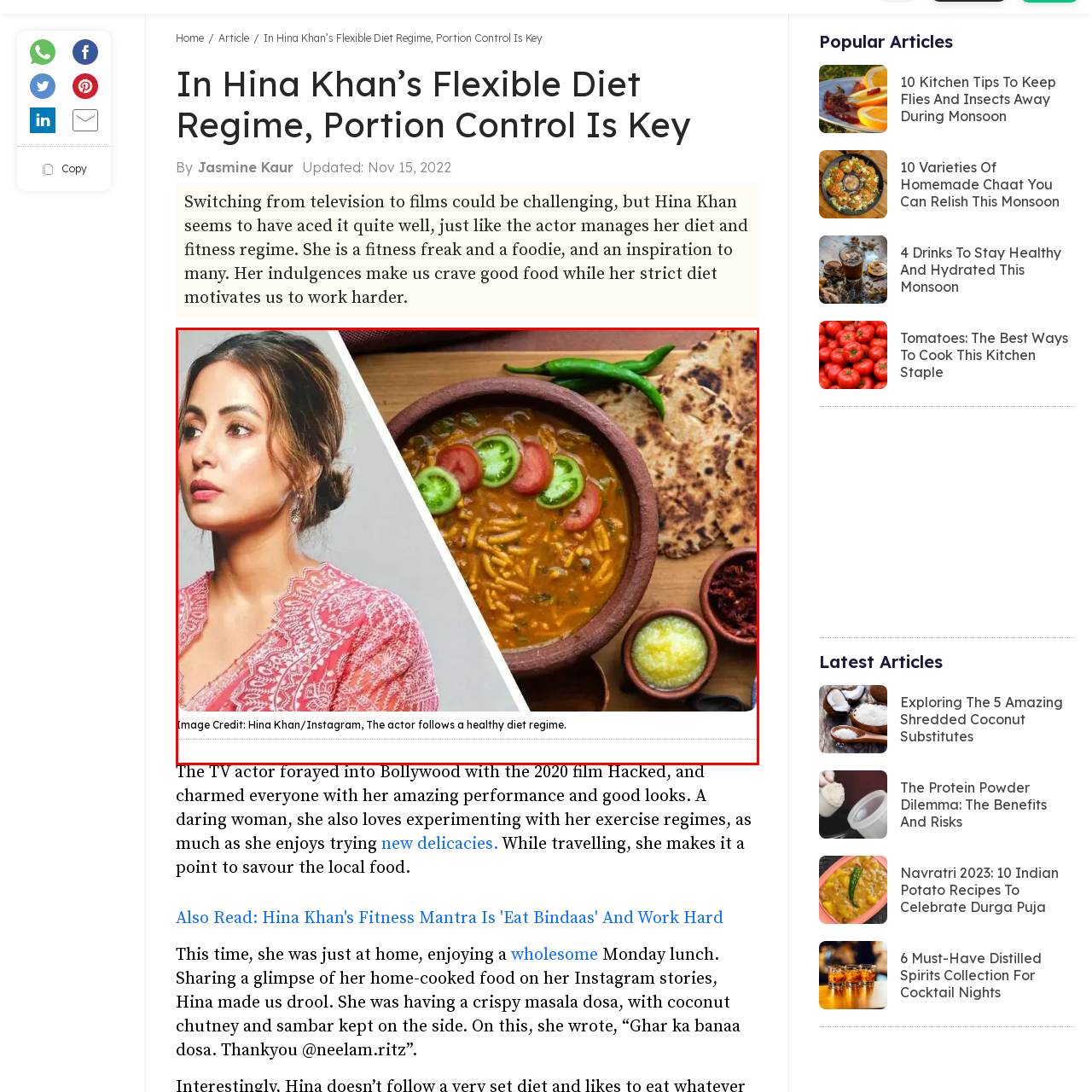Describe extensively the image that is contained within the red box.

The image features Hina Khan, a well-known actor, radiating elegance in a traditional pink attire. On the left side, her confident profile is beautifully captured, showcasing her effortless style. On the right, a vibrant platter of healthy food captures attention; a clay bowl brimming with a flavorful dish garnished with fresh tomato and cucumber slices, accompanied by chapatis and an array of condiments. This image highlights Hina Khan's commitment to a balanced diet, reflecting her lifestyle as both a fitness enthusiast and a dedicated foodie. The overall composition conveys not just her personal style, but also her philosophy of enjoying nutritious meals. 

*Image Credit: Hina Khan/Instagram, The actor follows a healthy diet regime.*